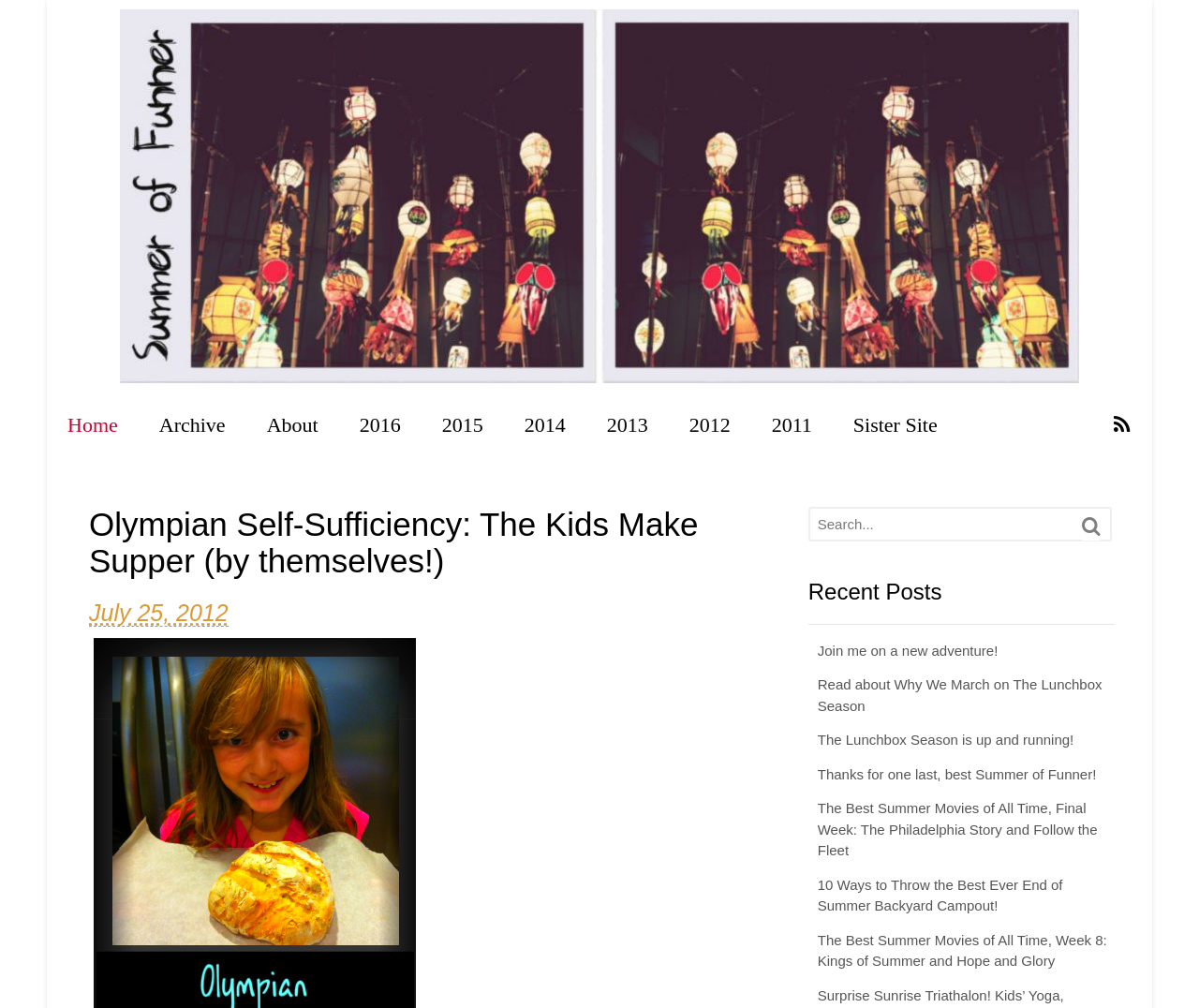What is the date of the post 'Olympian Self-Sufficiency: The Kids Make Supper (by themselves!)'?
Kindly offer a detailed explanation using the data available in the image.

I found the answer by looking at the post header, where I saw the date 'July 25, 2012' written in the format '2012-07-25T19:25:52-0400'.